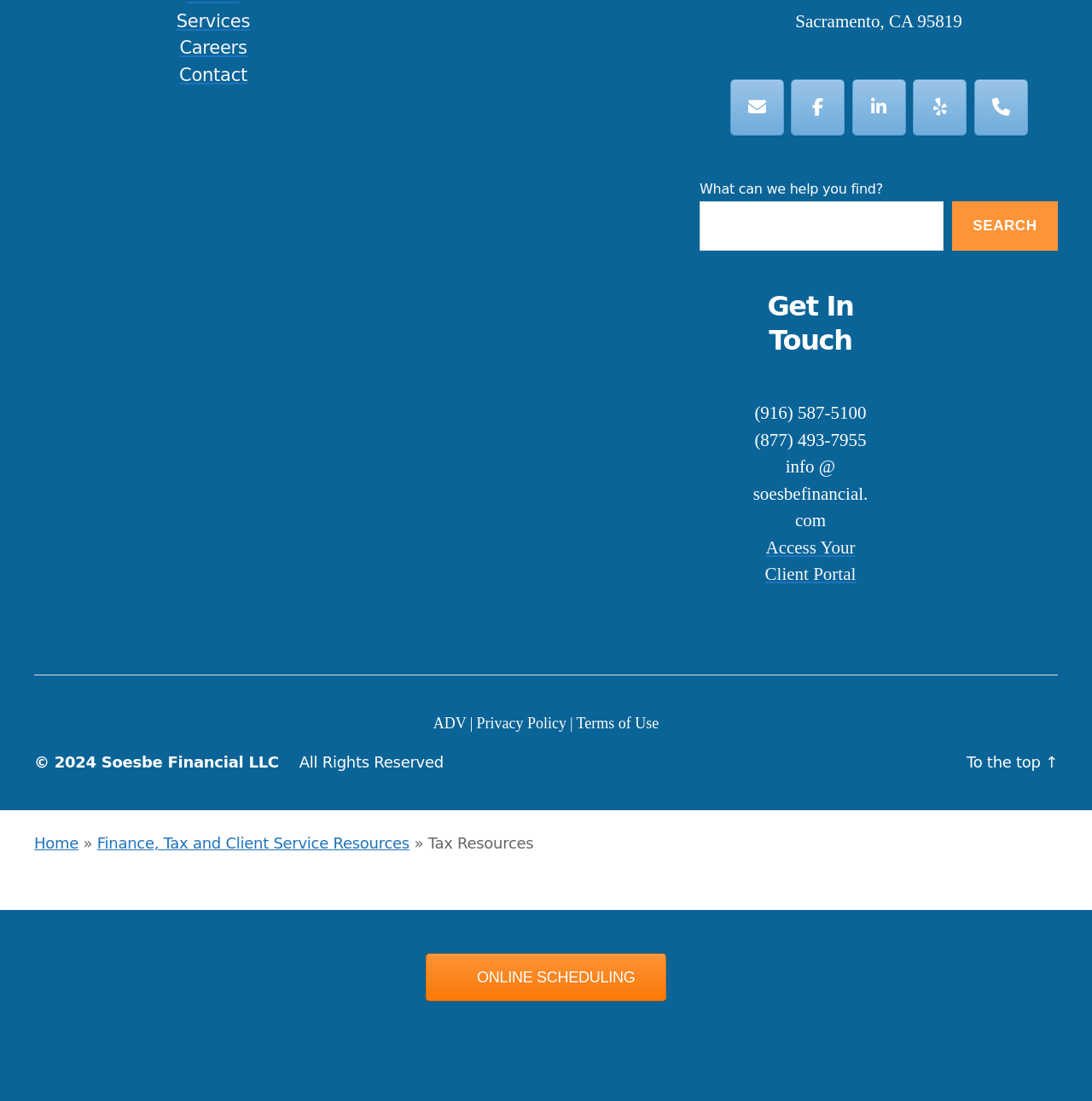Given the element description "alt="Soesbe Financial logo in white"" in the screenshot, predict the bounding box coordinates of that UI element.

[0.117, 0.12, 0.273, 0.197]